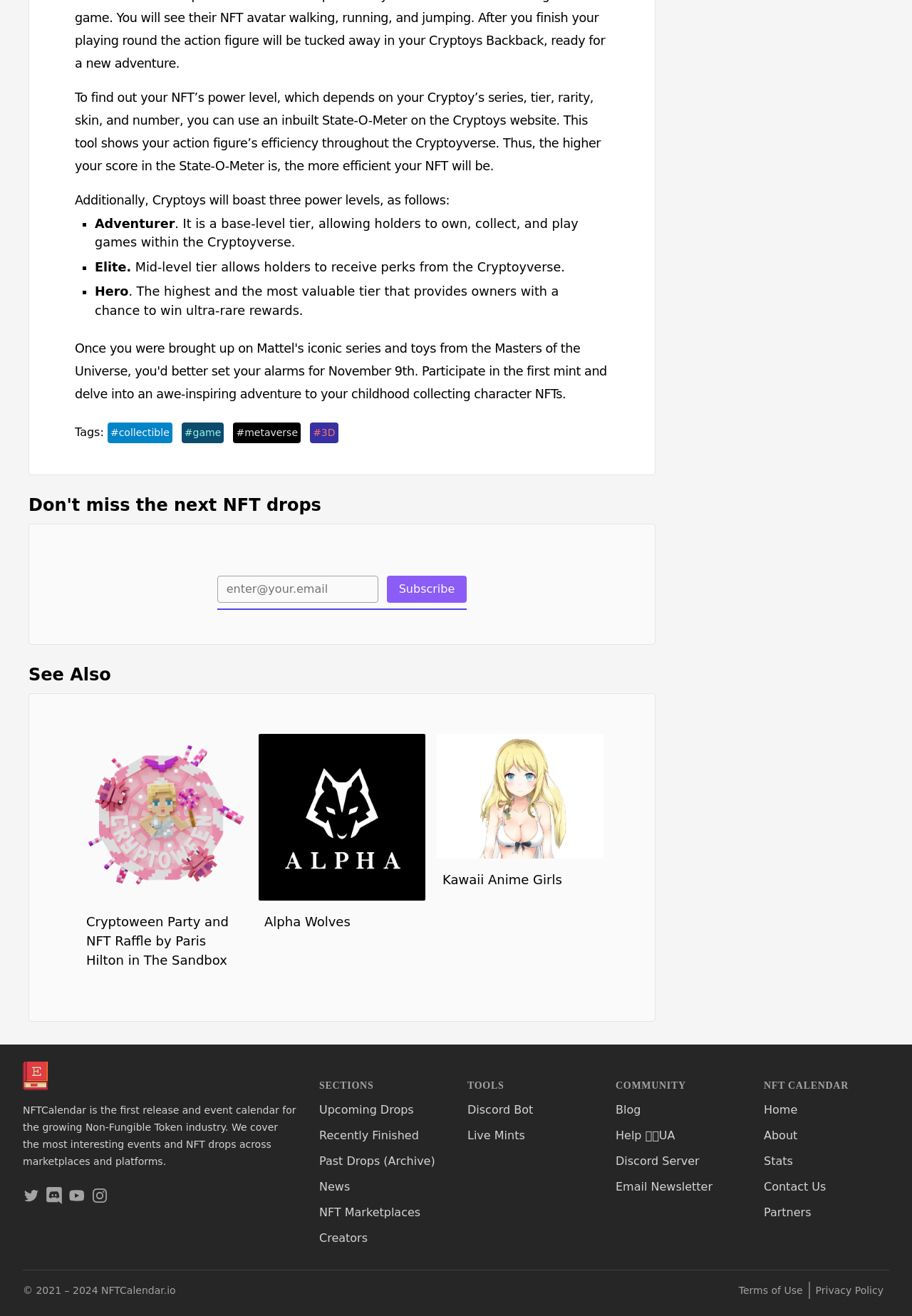Provide a brief response using a word or short phrase to this question:
What is the purpose of the State-O-Meter tool?

To show action figure's efficiency